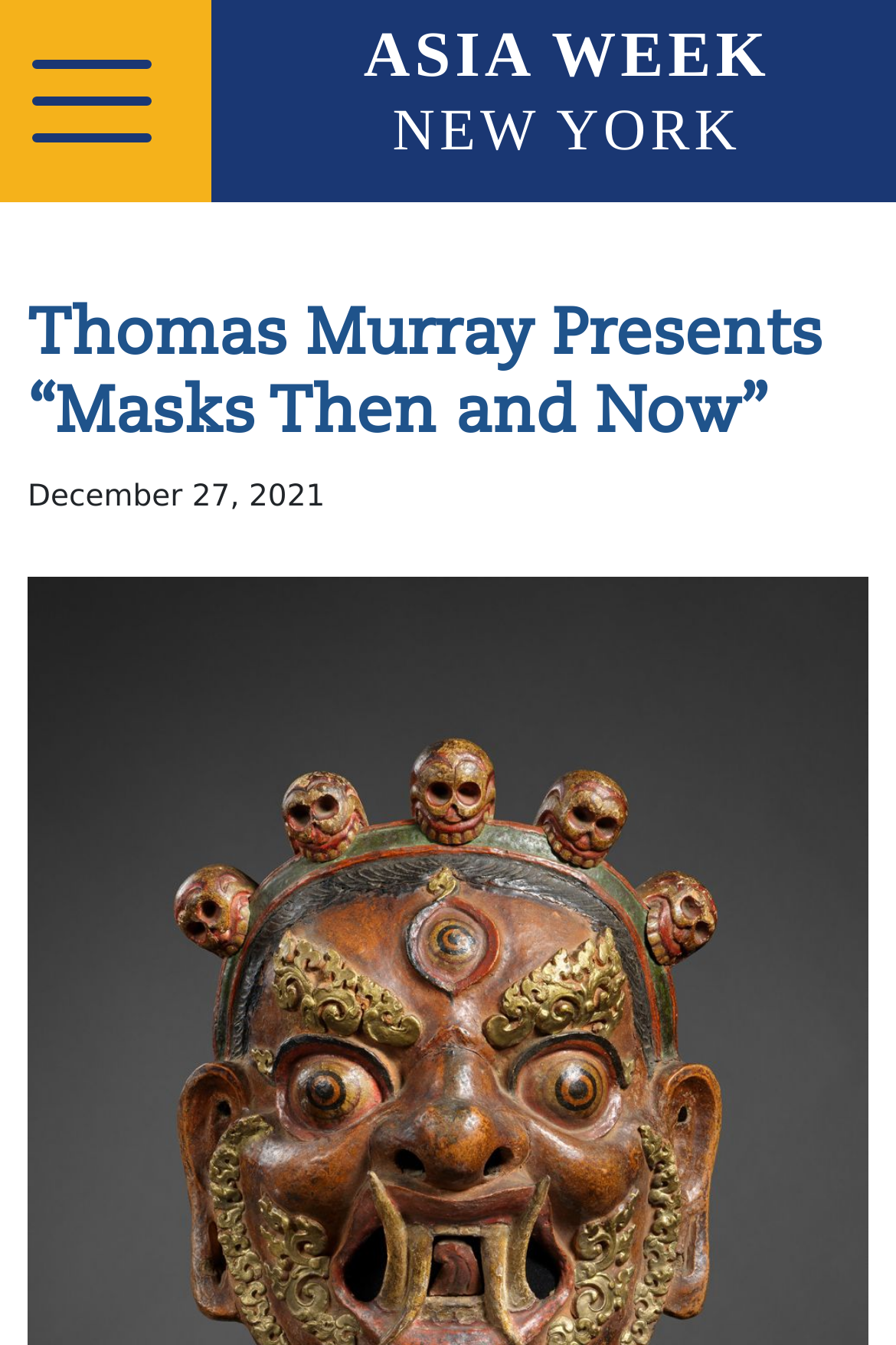Who is the presenter of the event?
Based on the image, respond with a single word or phrase.

Thomas Murray